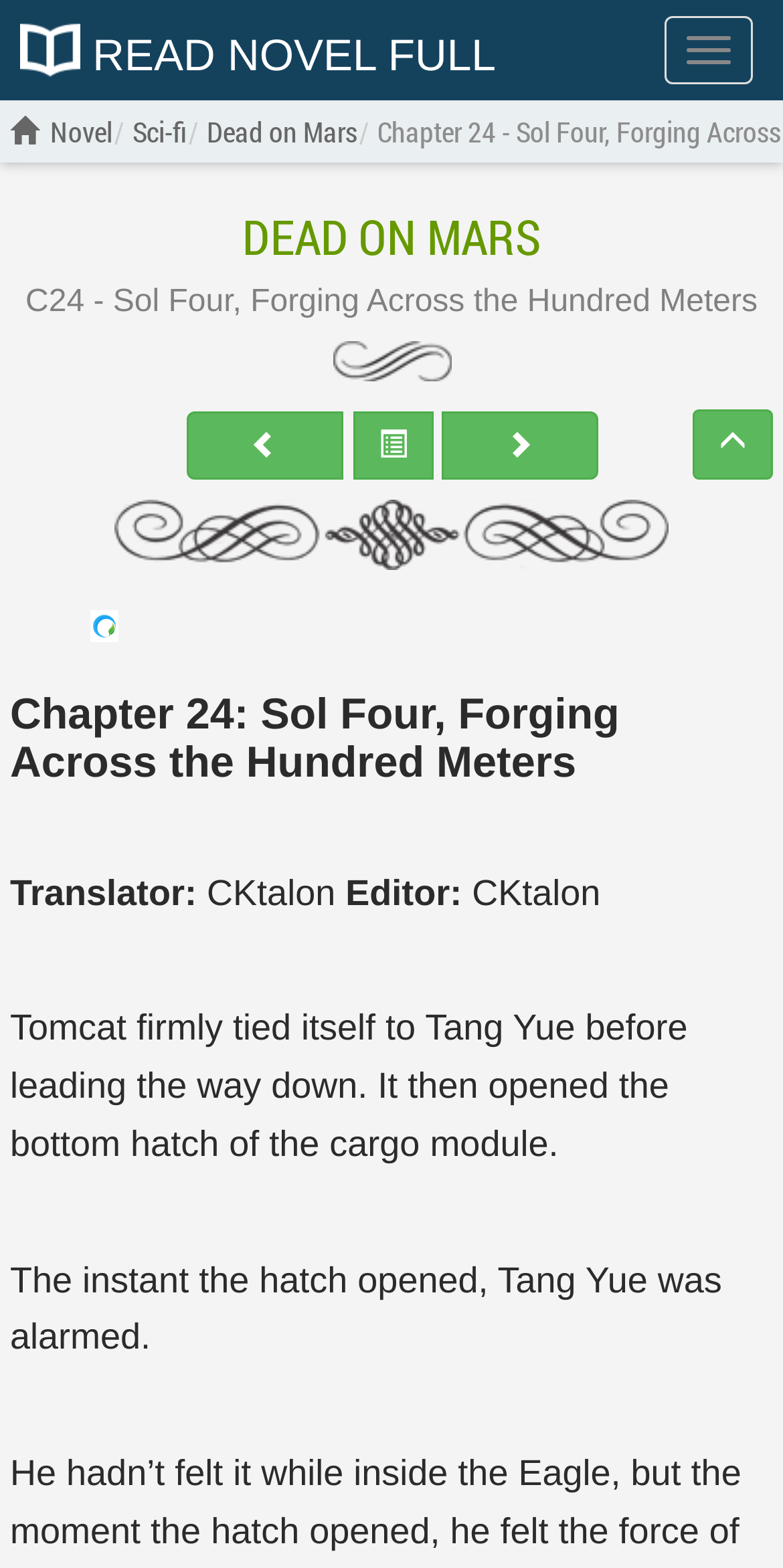Please determine the bounding box coordinates for the element that should be clicked to follow these instructions: "Select 'Novel' category".

[0.064, 0.072, 0.144, 0.096]